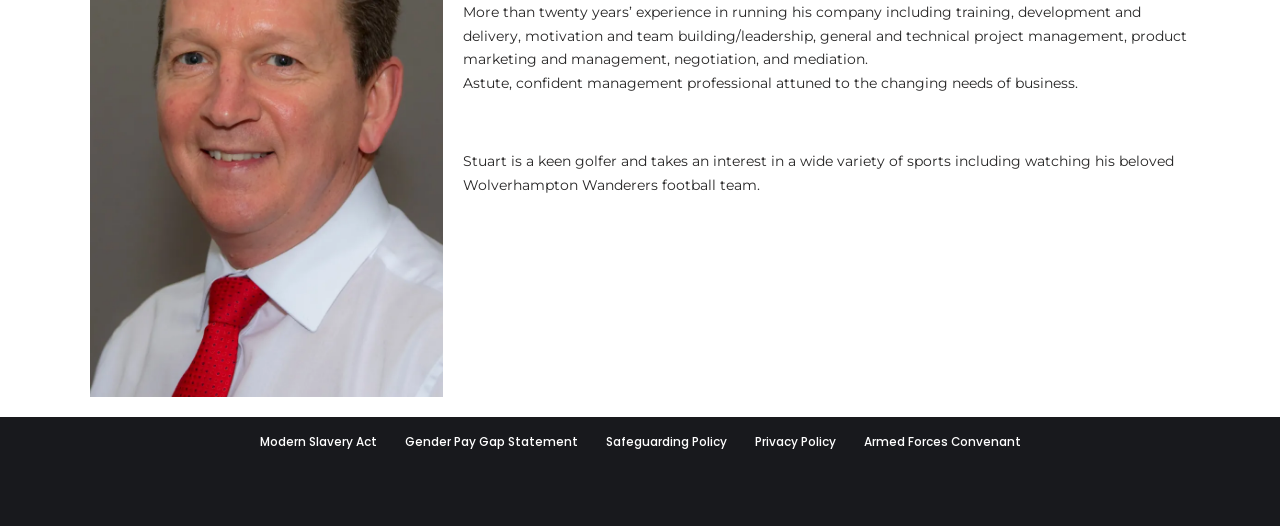What is the name of Stuart's favorite football team?
Answer the question with as much detail as you can, using the image as a reference.

The text '...including watching his beloved Wolverhampton Wanderers football team.' reveals that Stuart's favorite football team is Wolverhampton Wanderers.